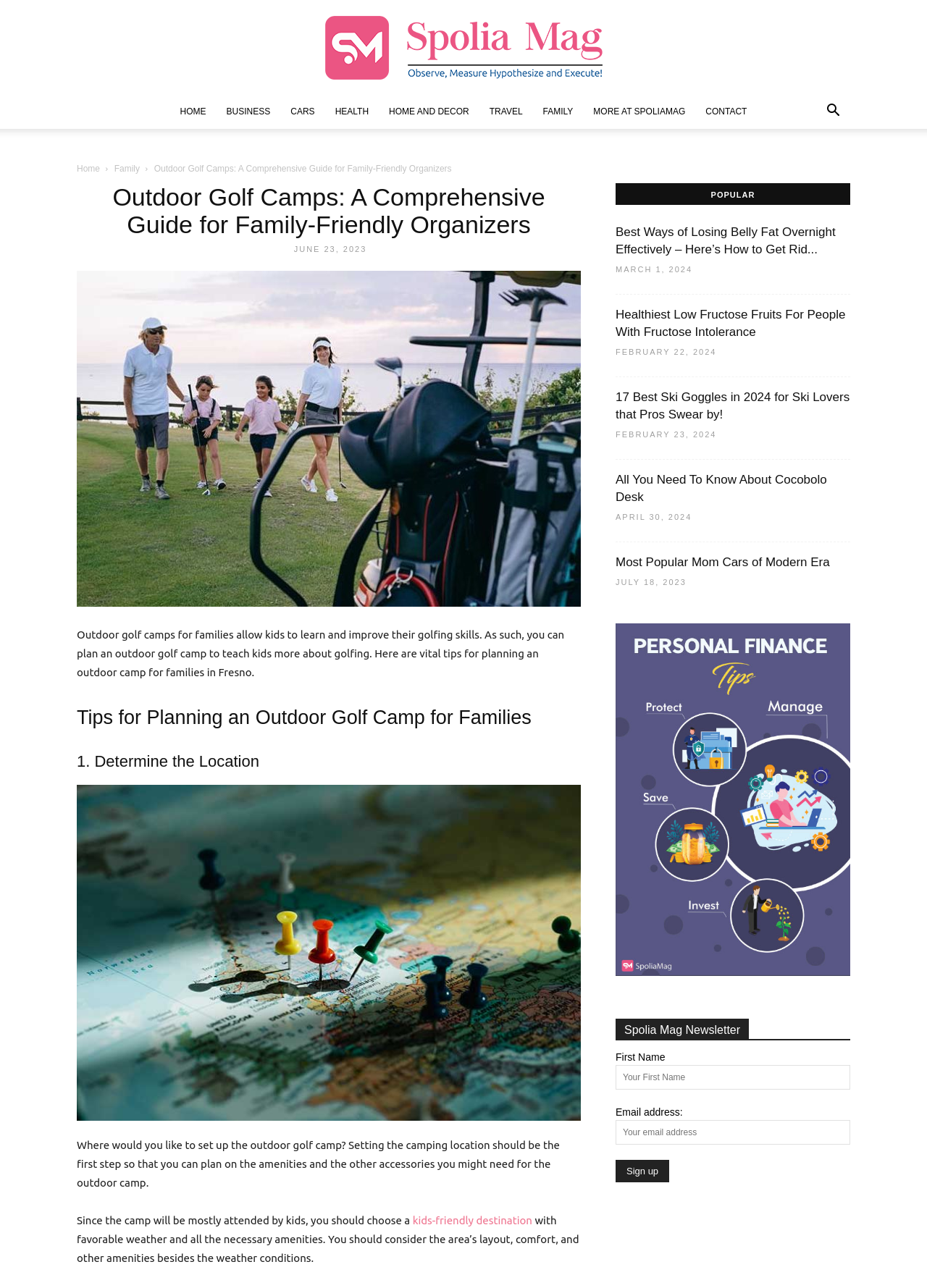Show the bounding box coordinates of the region that should be clicked to follow the instruction: "Subscribe to the Spolia Mag Newsletter."

[0.664, 0.9, 0.722, 0.918]